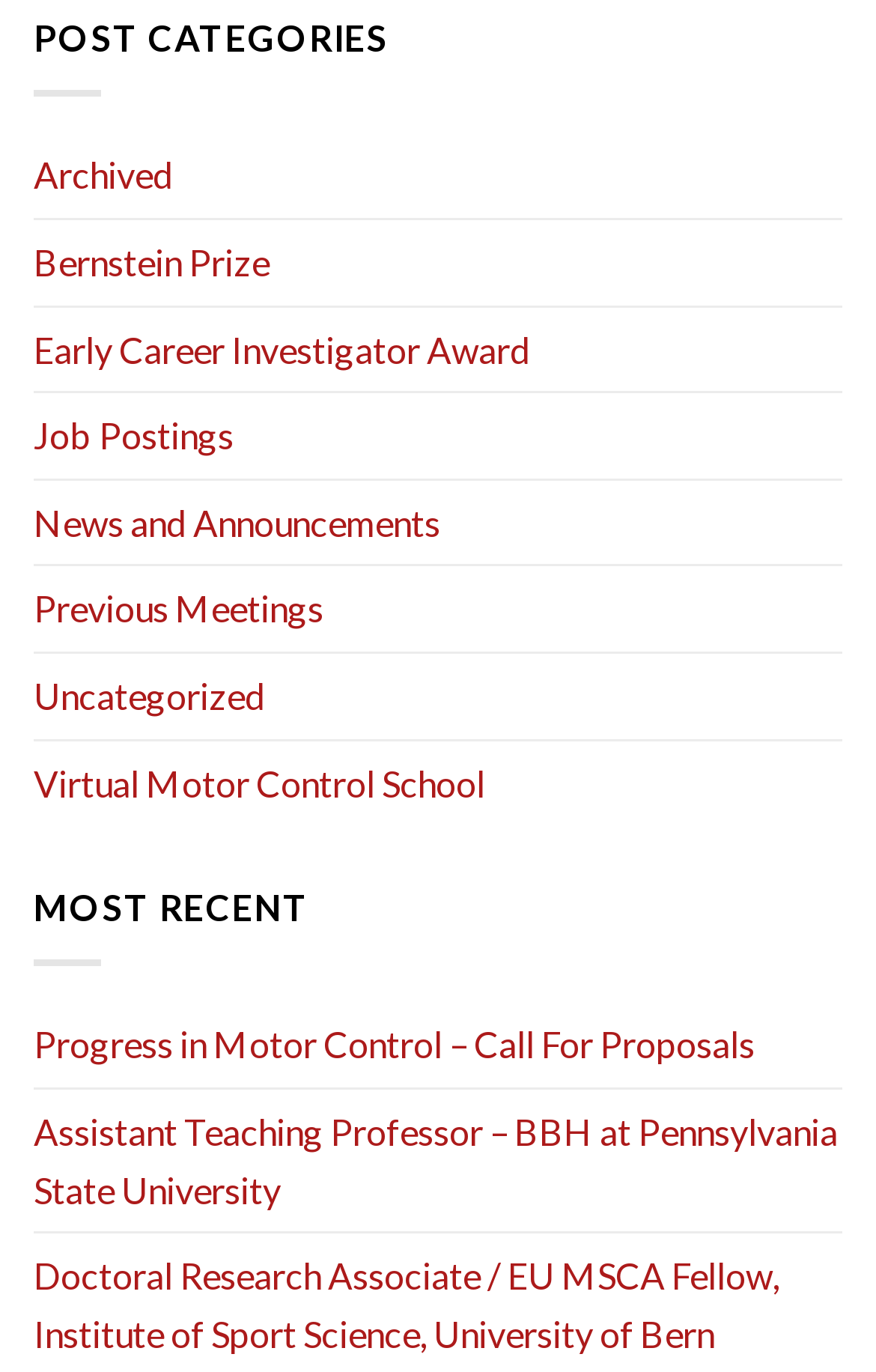Identify the bounding box coordinates of the area you need to click to perform the following instruction: "explore job postings".

[0.038, 0.287, 0.267, 0.349]